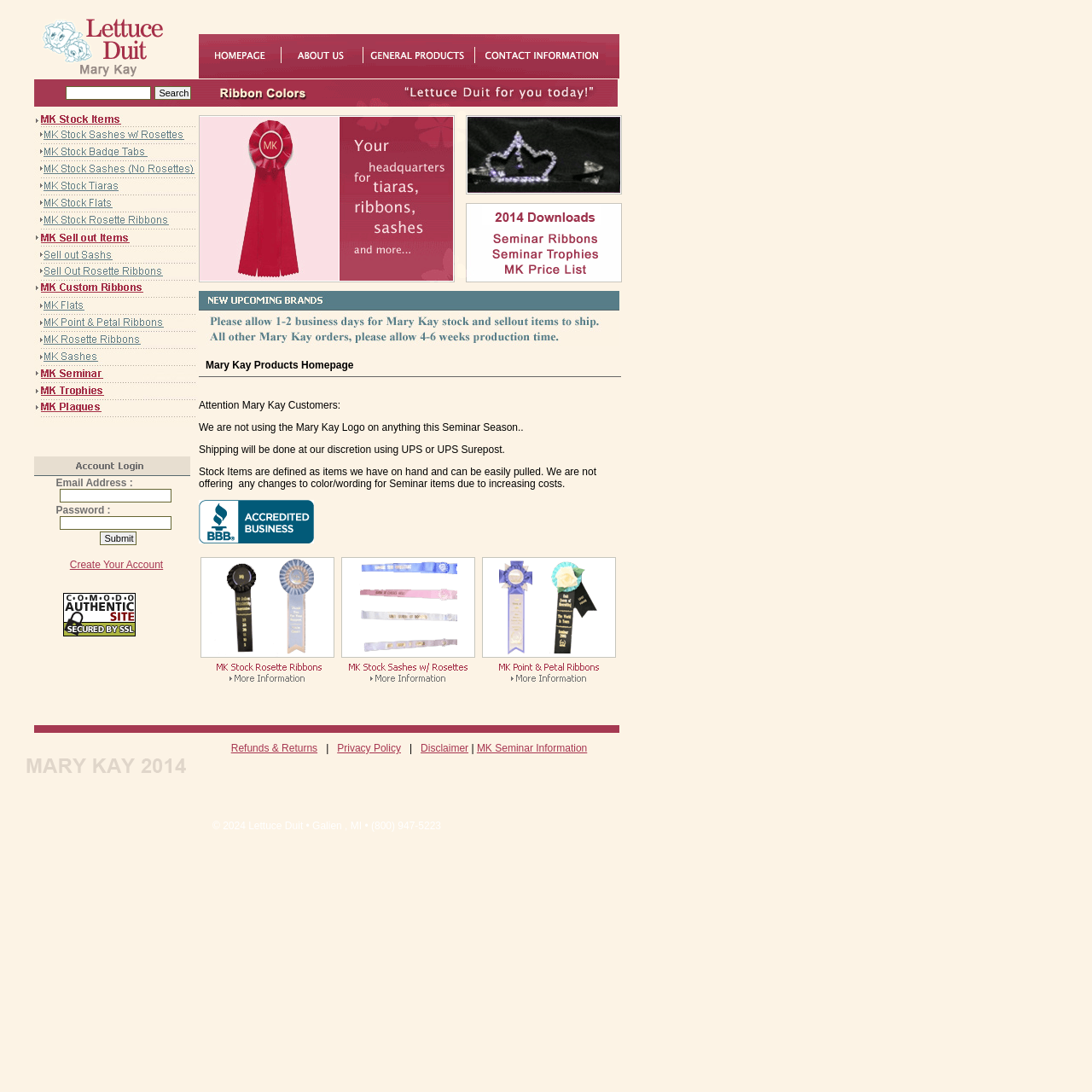Determine the bounding box coordinates of the section I need to click to execute the following instruction: "Enter email address". Provide the coordinates as four float numbers between 0 and 1, i.e., [left, top, right, bottom].

[0.054, 0.448, 0.157, 0.46]